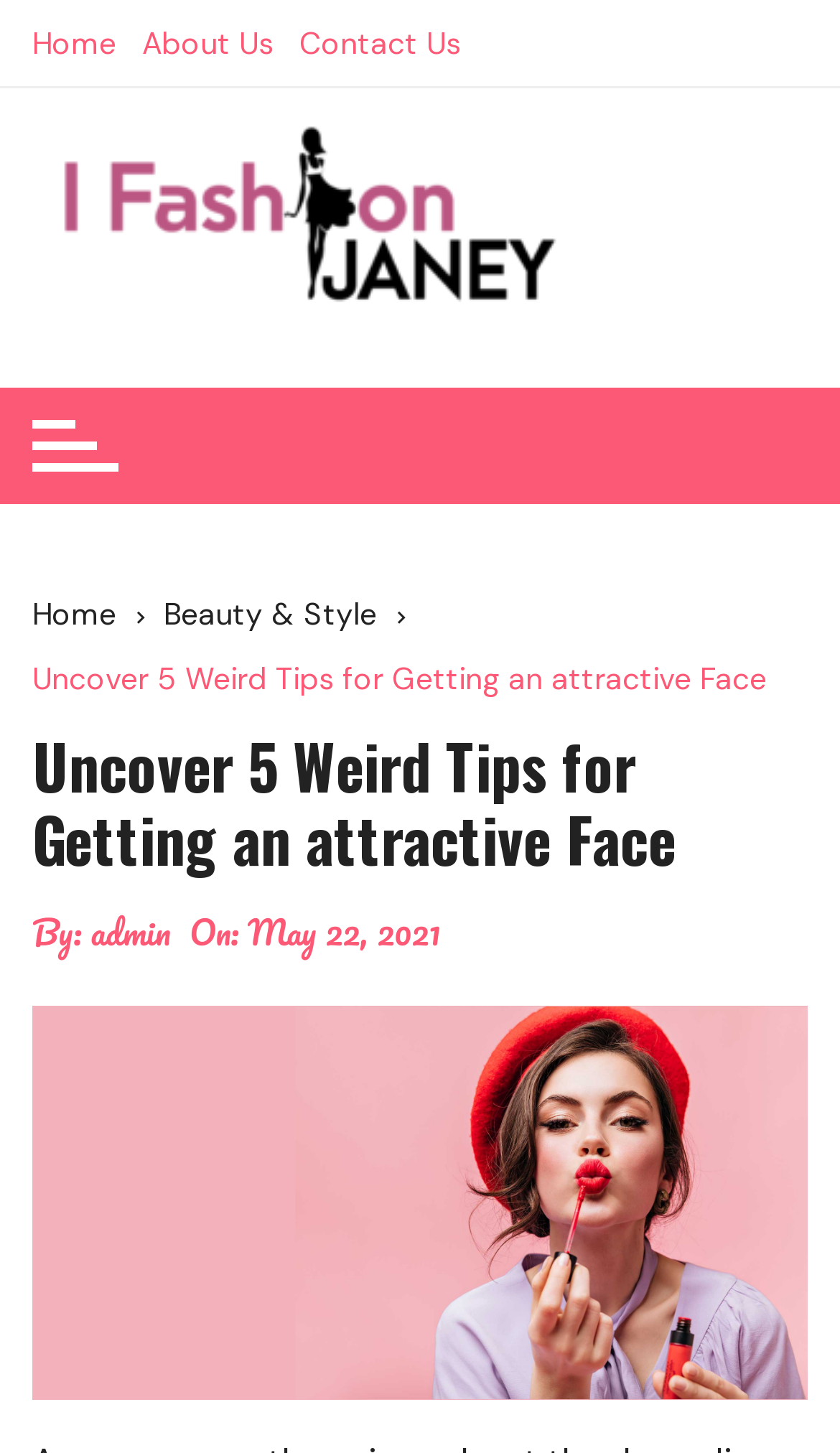Describe all the significant parts and information present on the webpage.

The webpage is about beauty and skincare, specifically focusing on tips for getting an attractive face. At the top left corner, there are three links: "Home", "About Us", and "Contact Us". Next to these links, there is a larger link "I Fashion Janey" with an accompanying image of the same name. 

Below these links, there is a navigation section labeled "Breadcrumbs" that displays the webpage's hierarchy. It consists of three links: "Home", "Beauty & Style", and the current page "Uncover 5 Weird Tips for Getting an attractive Face". 

The main content of the webpage starts with a heading that matches the title of the webpage. Below the heading, there is a section that displays the author's name, "admin", and the publication date, "May 22, 2021". 

The webpage also features a large image related to the topic, taking up most of the bottom half of the page. Overall, the webpage has a simple and organized layout, making it easy to navigate and focus on the main content.